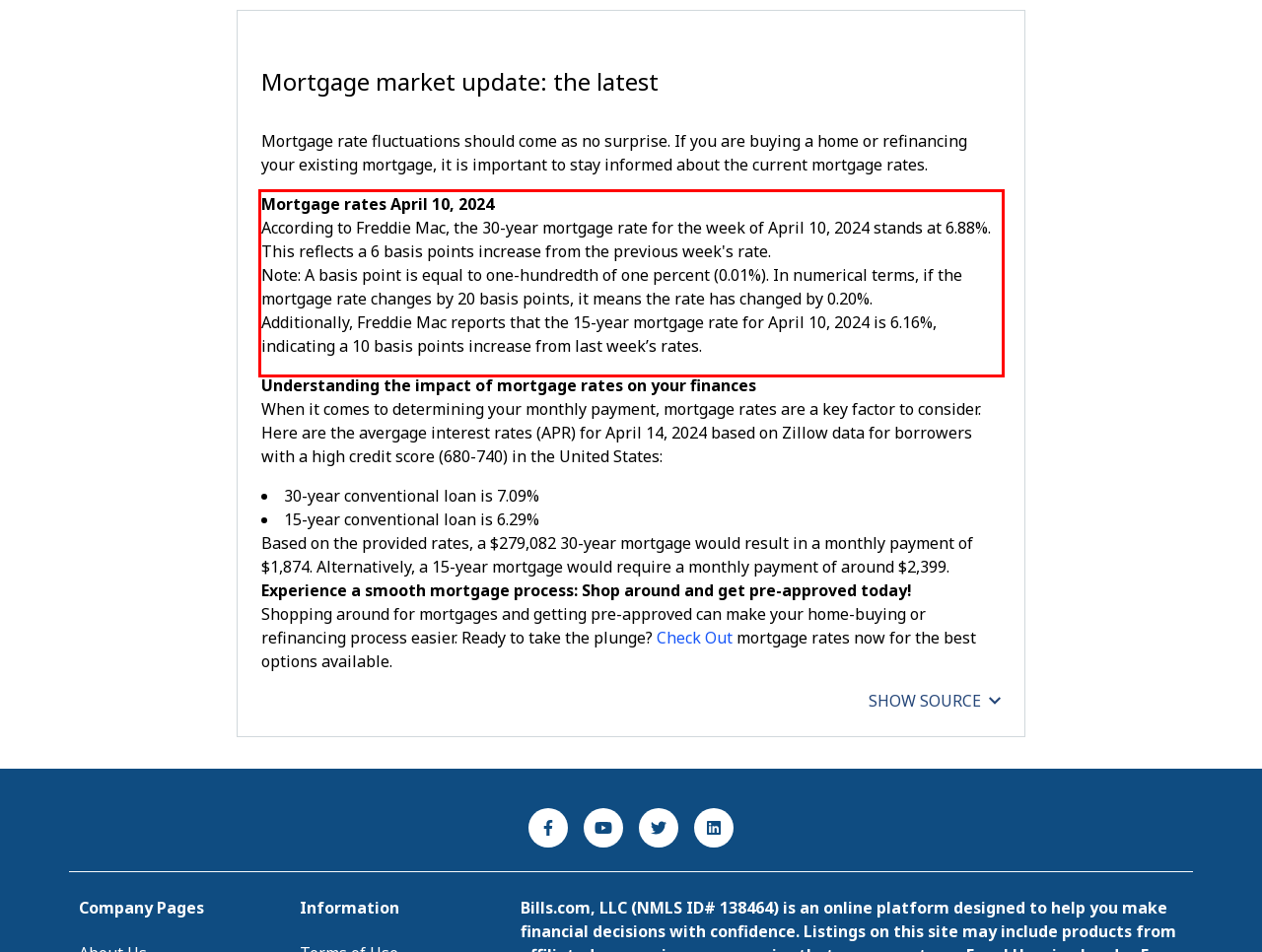You are given a screenshot with a red rectangle. Identify and extract the text within this red bounding box using OCR.

Mortgage rates April 10, 2024 According to Freddie Mac, the 30-year mortgage rate for the week of April 10, 2024 stands at 6.88%. This reflects a 6 basis points increase from the previous week's rate. Note: A basis point is equal to one-hundredth of one percent (0.01%). In numerical terms, if the mortgage rate changes by 20 basis points, it means the rate has changed by 0.20%. Additionally, Freddie Mac reports that the 15-year mortgage rate for April 10, 2024 is 6.16%, indicating a 10 basis points increase from last week’s rates.